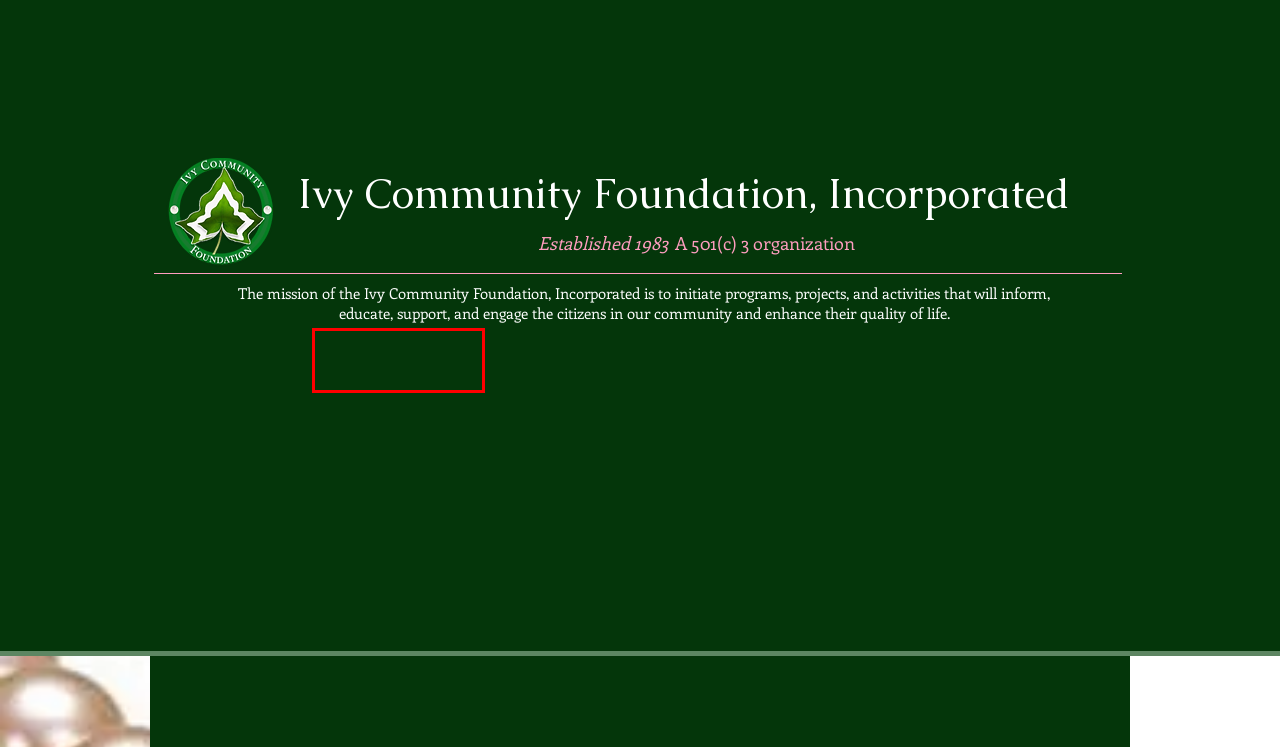You have been given a screenshot of a webpage with a red bounding box around a UI element. Select the most appropriate webpage description for the new webpage that appears after clicking the element within the red bounding box. The choices are:
A. DONATE | ivy-community-web
B. ABOUT | ivy-community-web
C. IVY  CENTER  | ivy-community-web
D. EVENTS | ivy-community-web
E. PROGRAMS | ivy-community-web
F. Ivy Community Foundation
G. PCP DEBUTANTES  | ivy-community-web
H. SCHOLARSHIPS | ivy-community-web

G